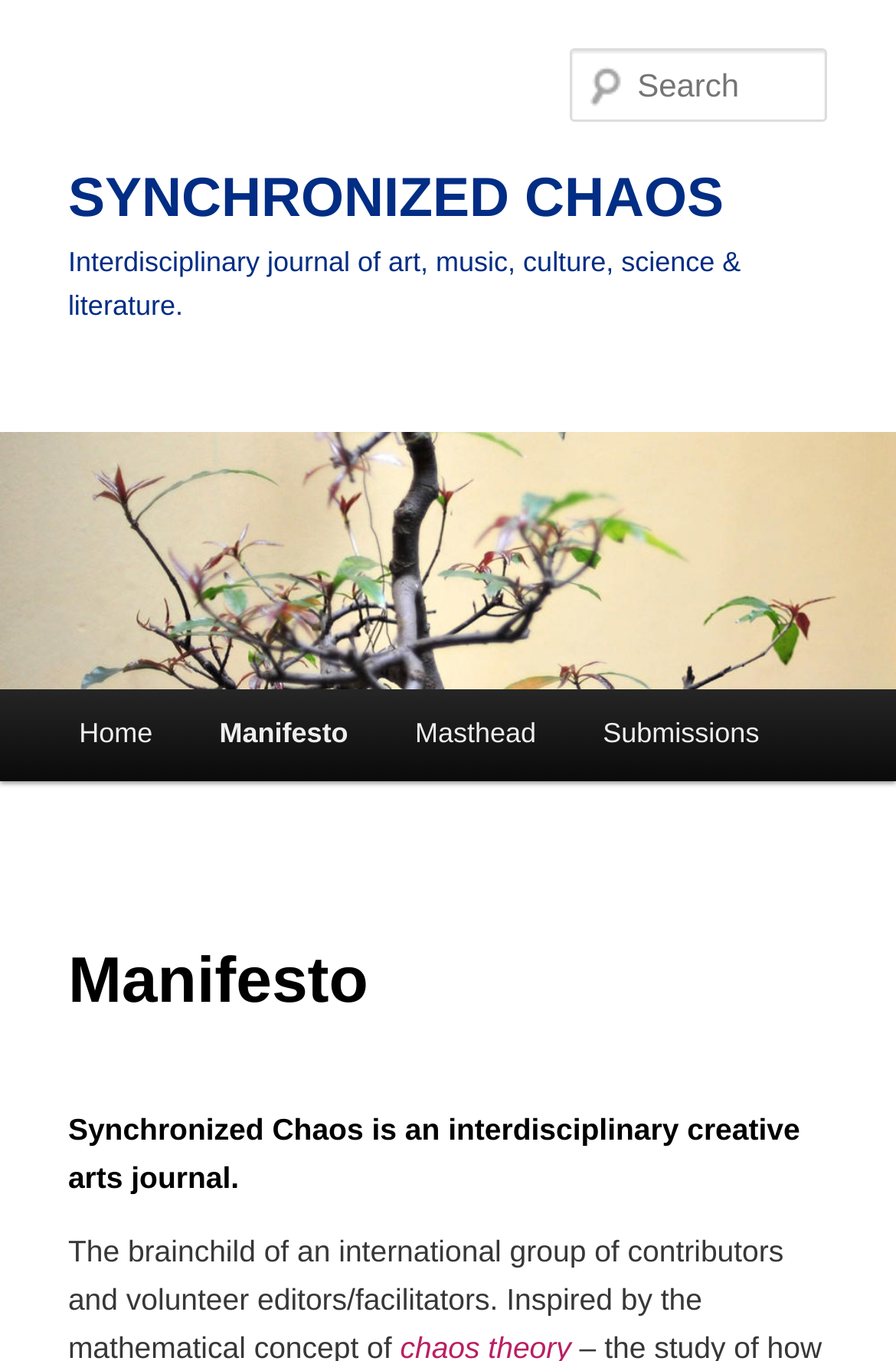What is the name of the journal?
Answer the question with just one word or phrase using the image.

Synchronized Chaos